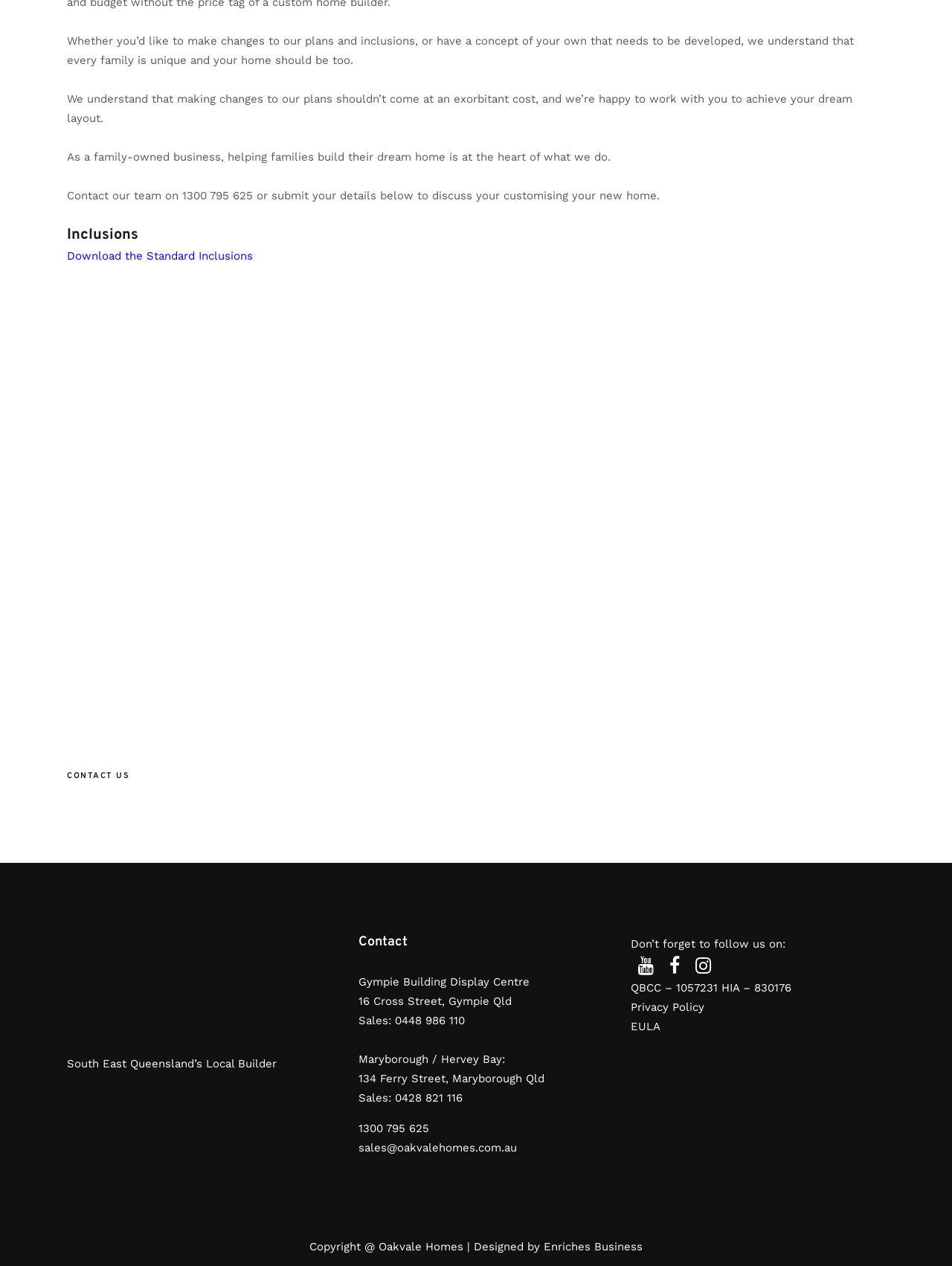Predict the bounding box for the UI component with the following description: "EULA".

[0.663, 0.806, 0.694, 0.816]